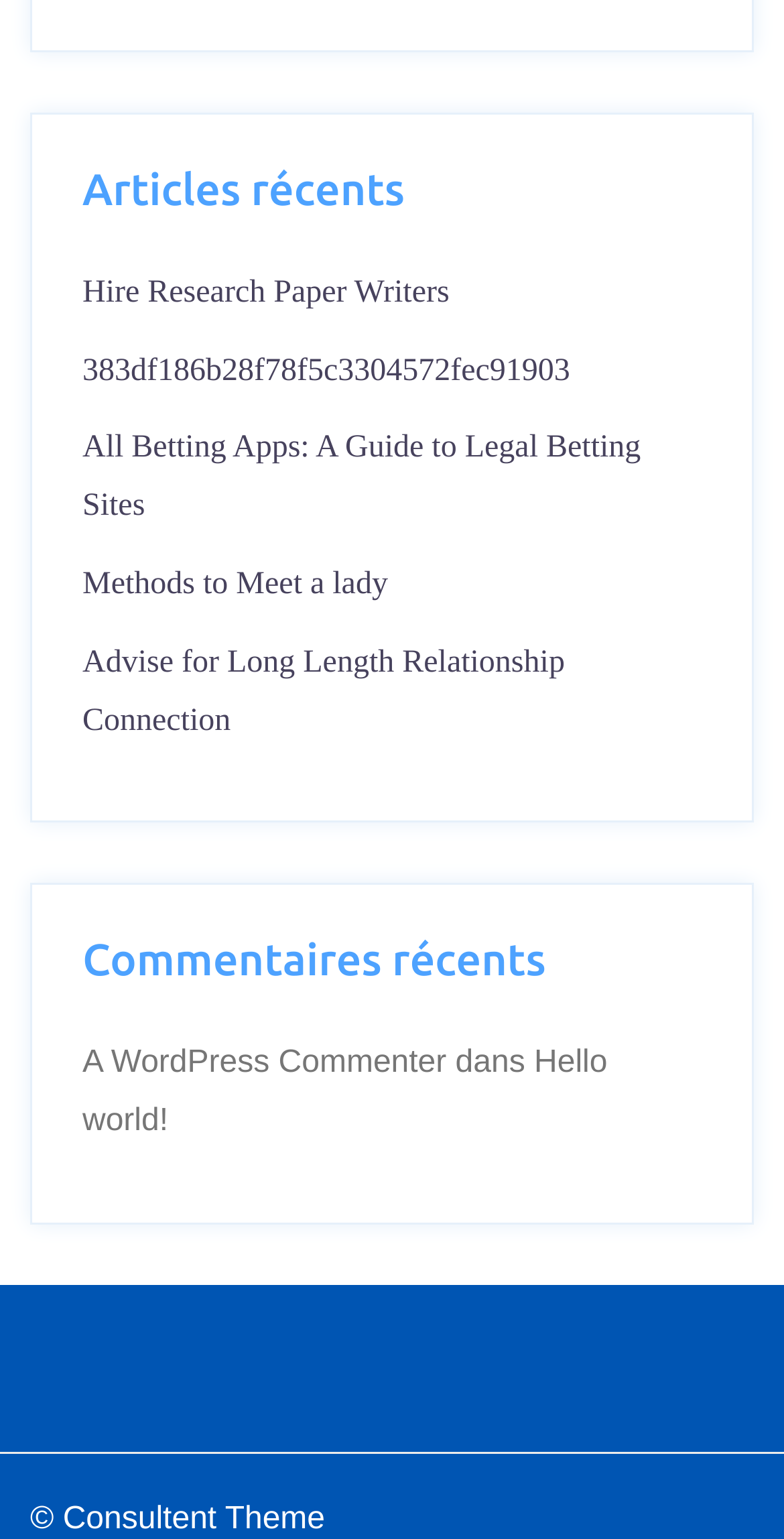How many comment authors are listed?
Please provide a single word or phrase in response based on the screenshot.

1